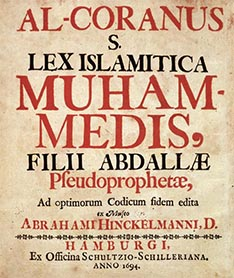Give a one-word or phrase response to the following question: Where was the text published?

Hamburg